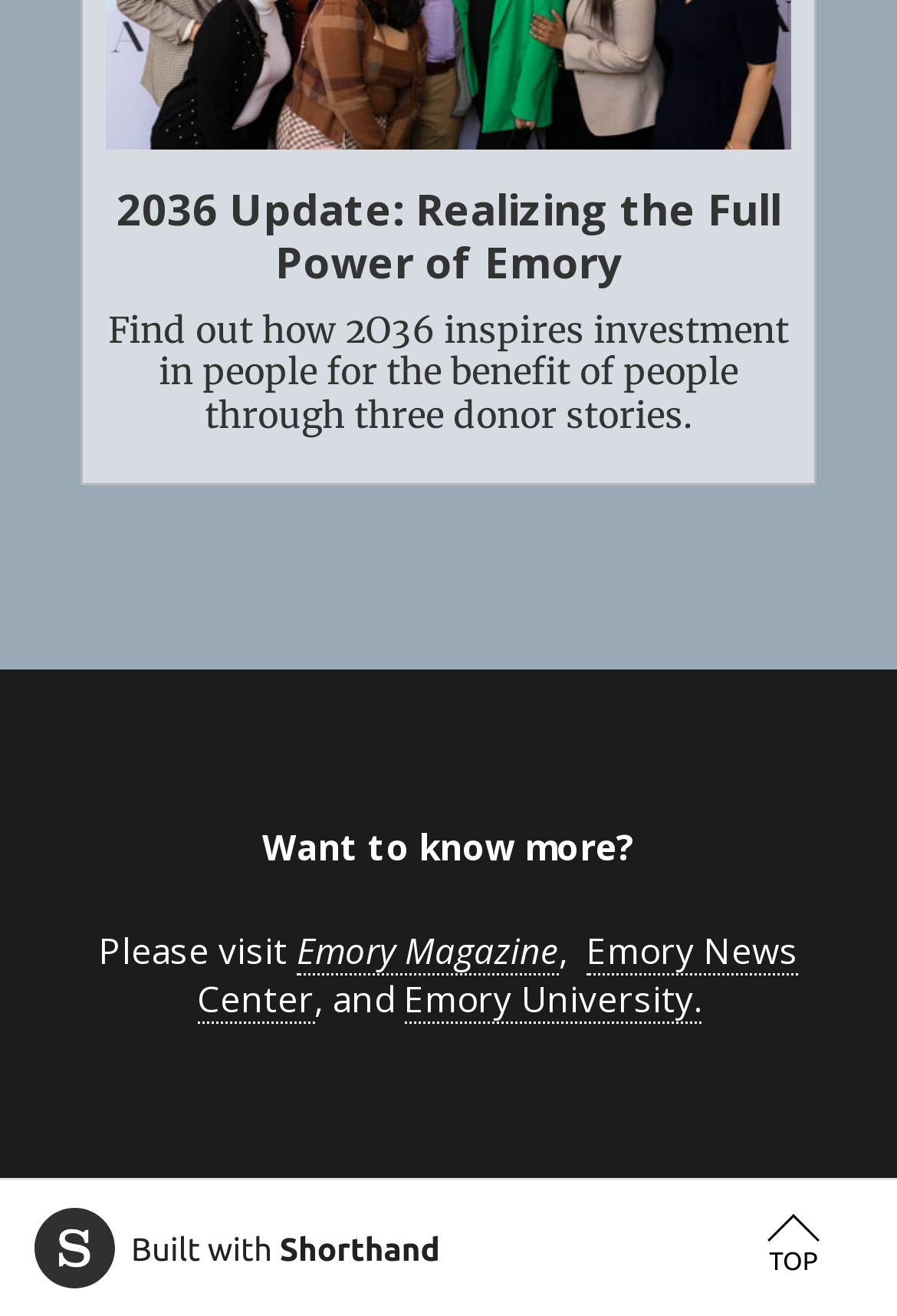What is the text of the second heading?
From the screenshot, supply a one-word or short-phrase answer.

Want to know more?